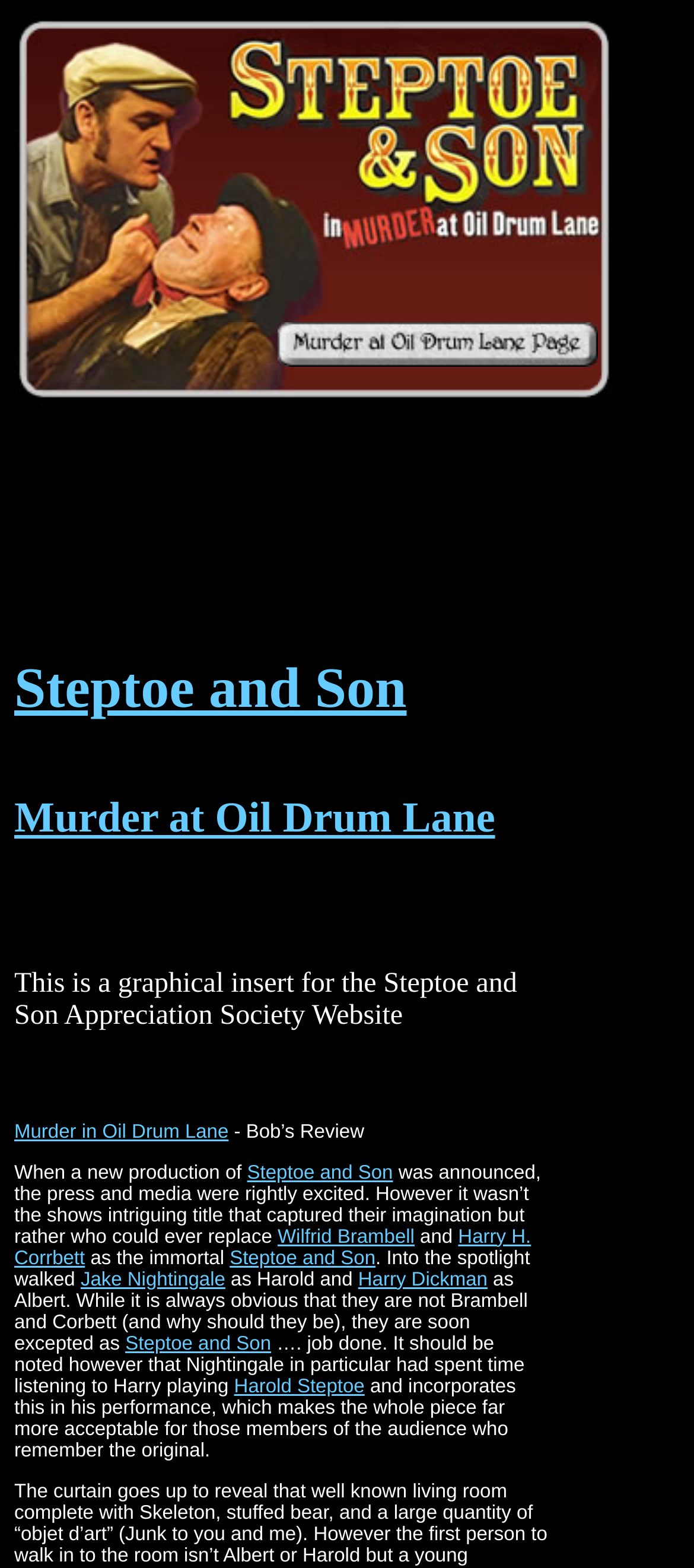Who played Harold Steptoe?
Give a one-word or short-phrase answer derived from the screenshot.

Jake Nightingale